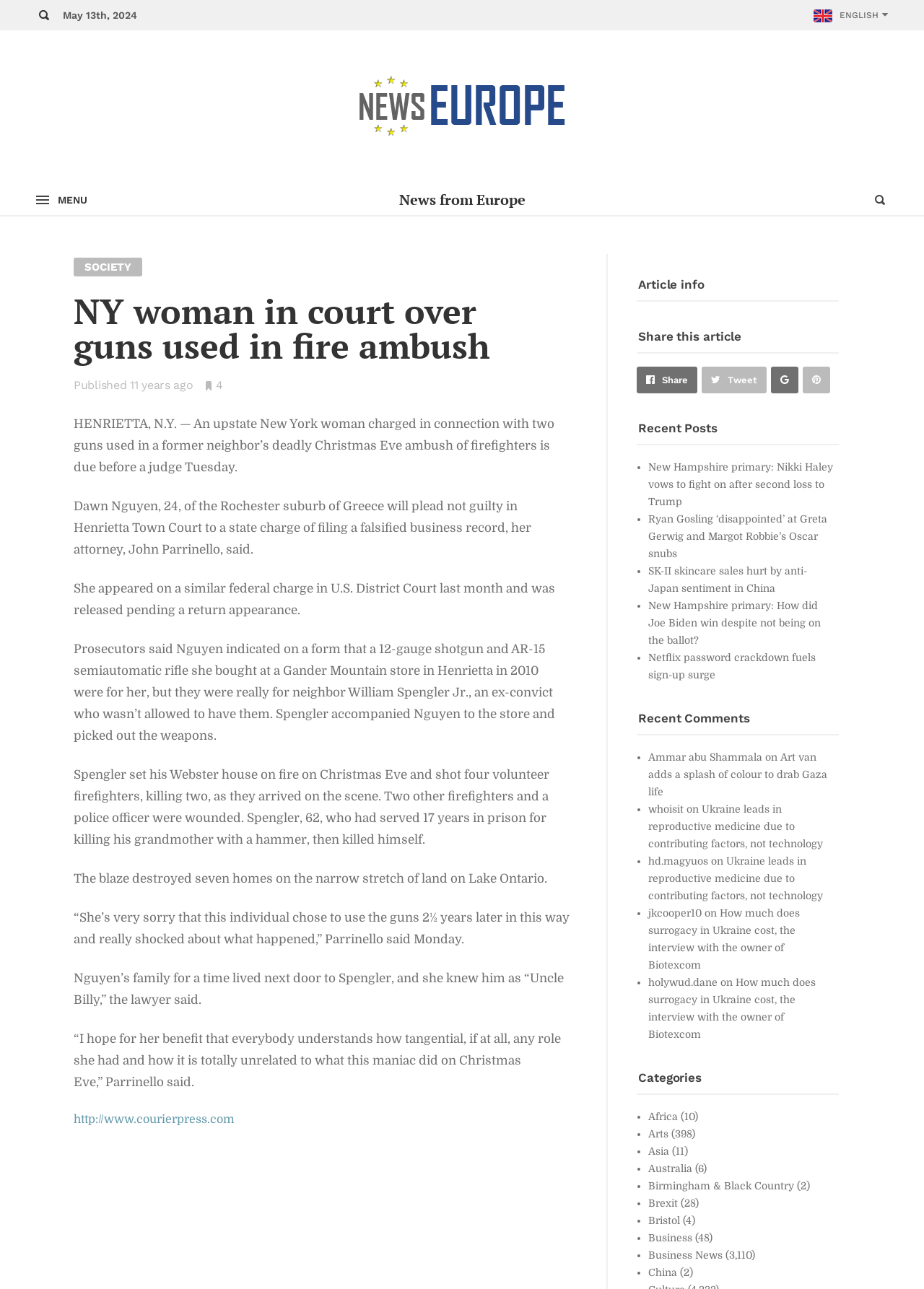Kindly determine the bounding box coordinates for the area that needs to be clicked to execute this instruction: "Read the article 'What to know before getting a puppy'".

None